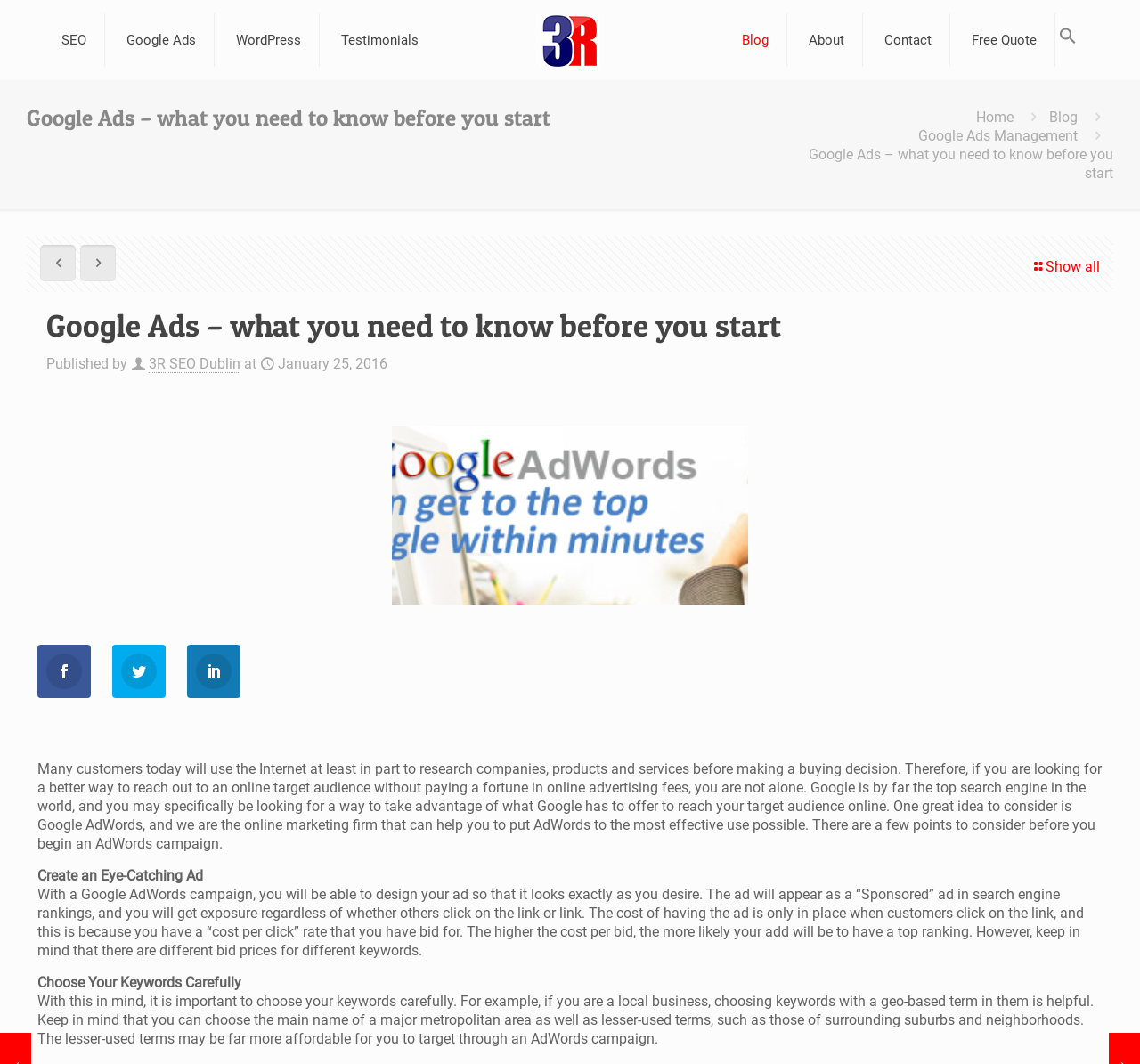Use a single word or phrase to answer this question: 
What is the topic of the article?

Google Ads